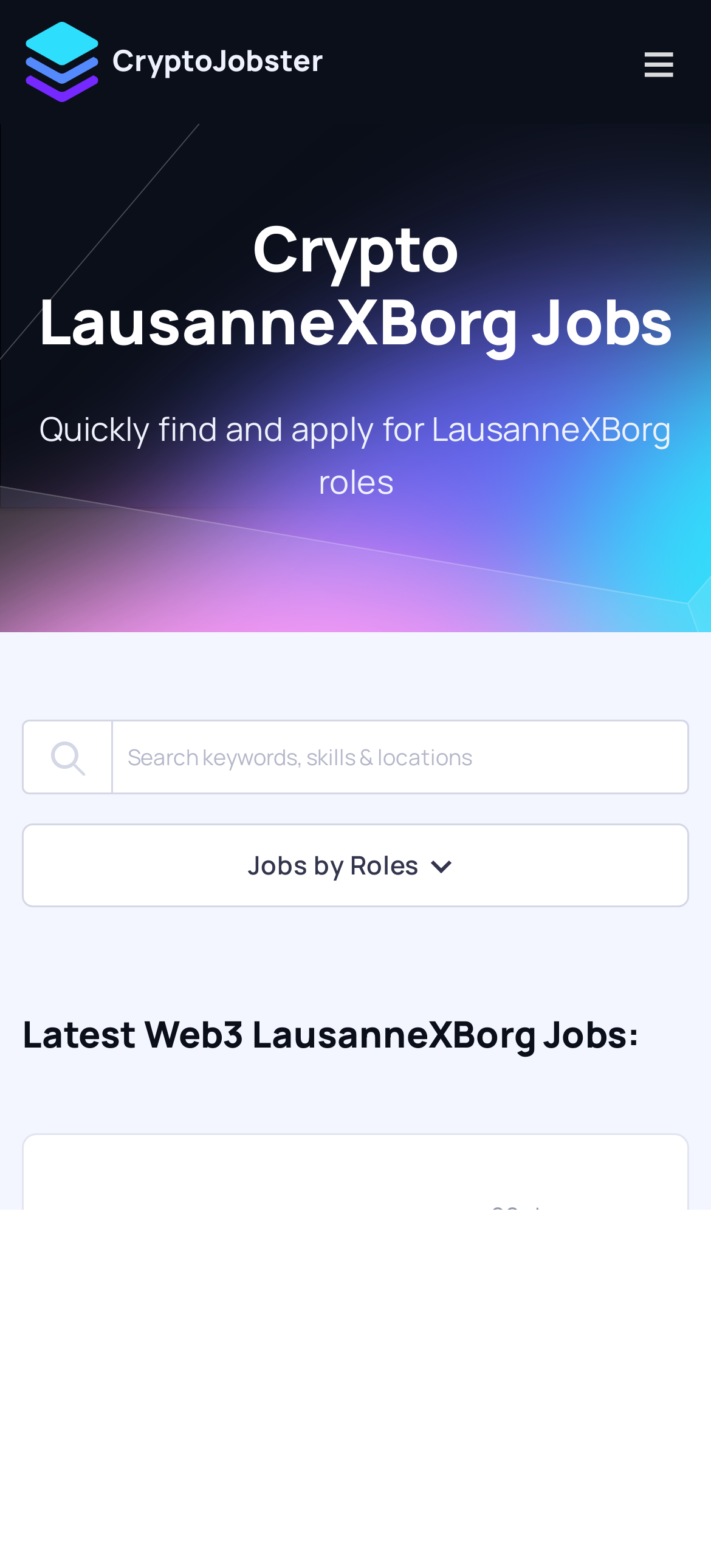What type of job is listed first?
Please answer the question with a single word or phrase, referencing the image.

Growth & Marketing Specialist